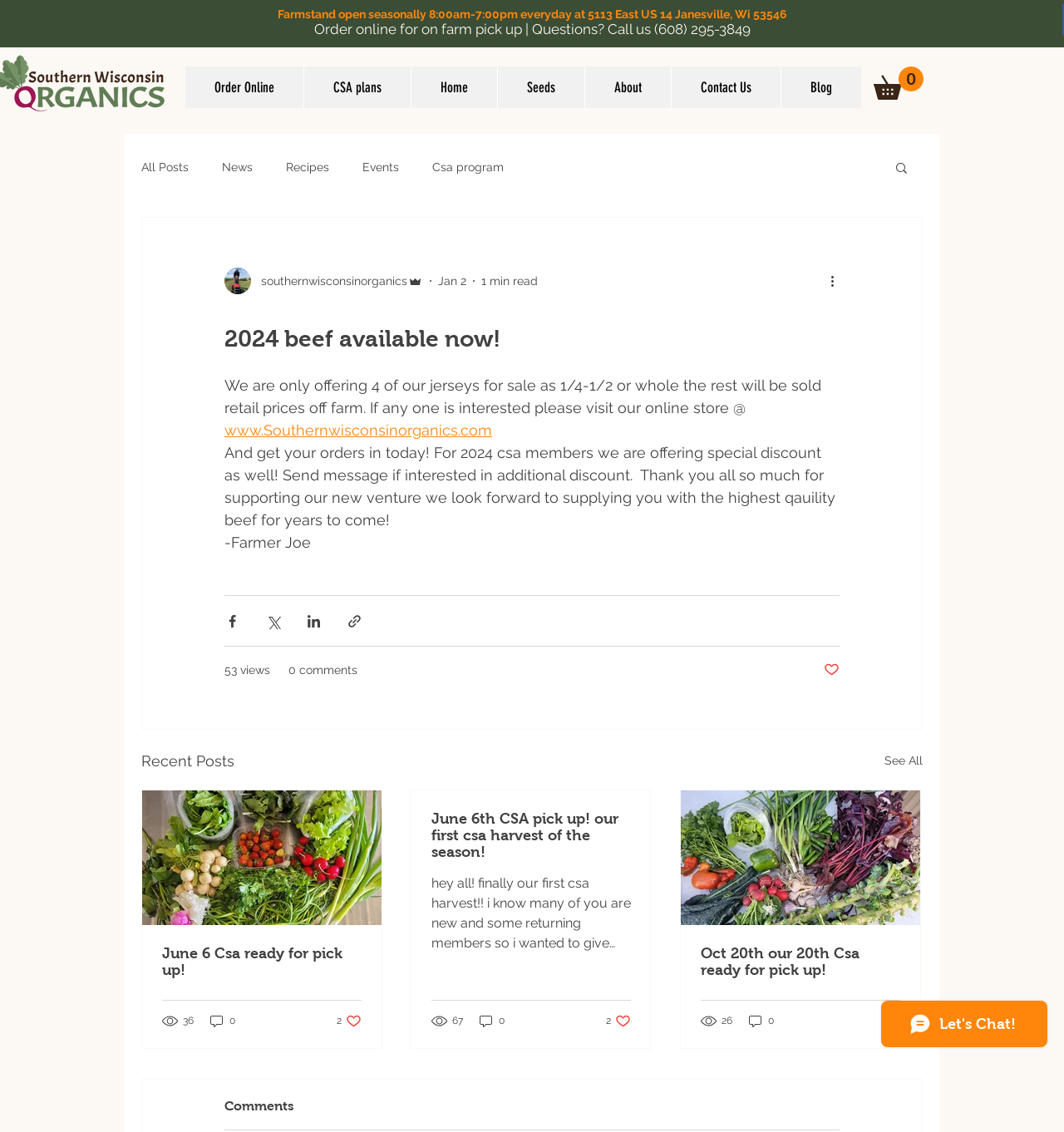Kindly determine the bounding box coordinates of the area that needs to be clicked to fulfill this instruction: "View all recent posts".

[0.831, 0.662, 0.867, 0.683]